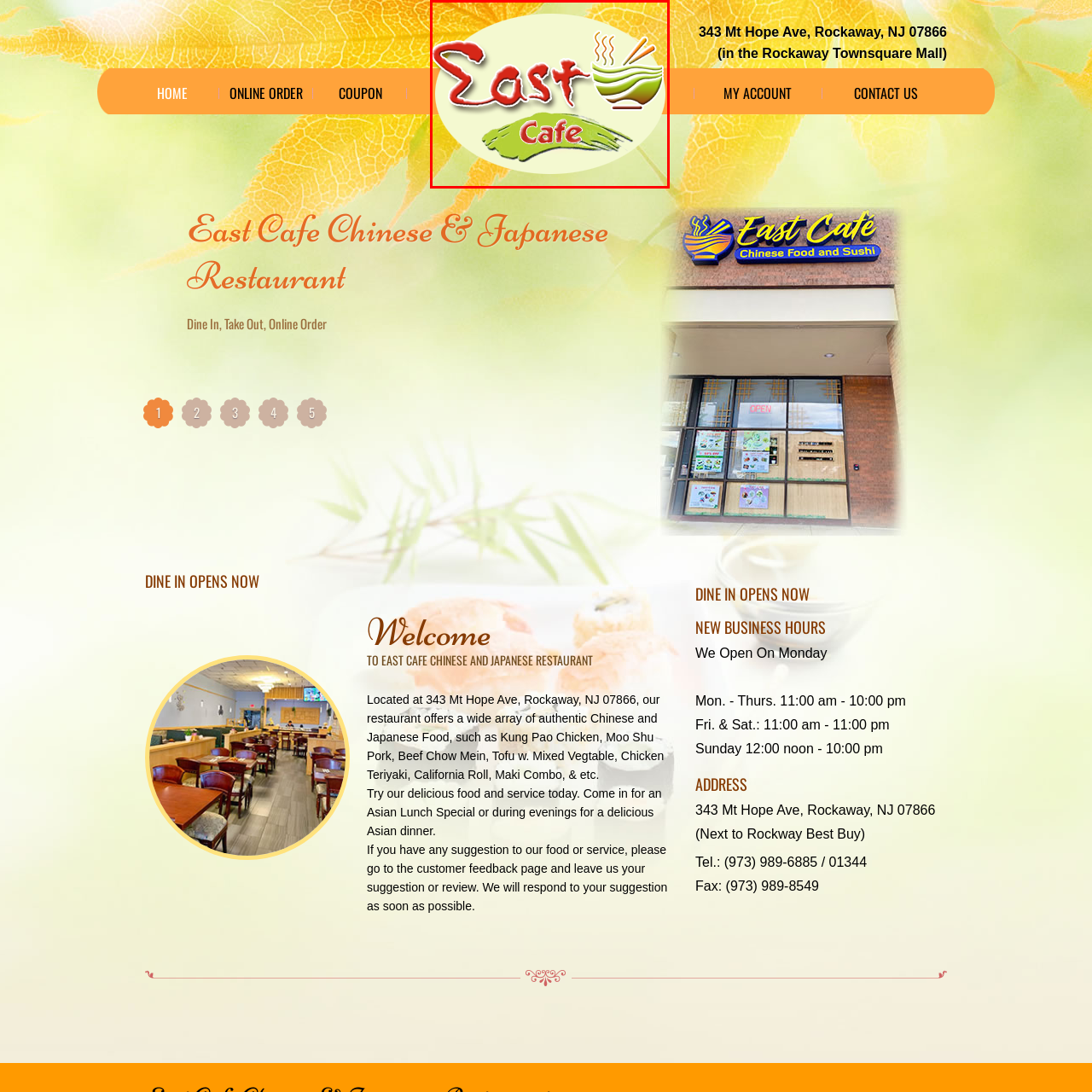Please examine the image within the red bounding box and provide an answer to the following question using a single word or phrase:
What is the address of East Cafe?

343 Mt Hope Ave, Rockaway, NJ